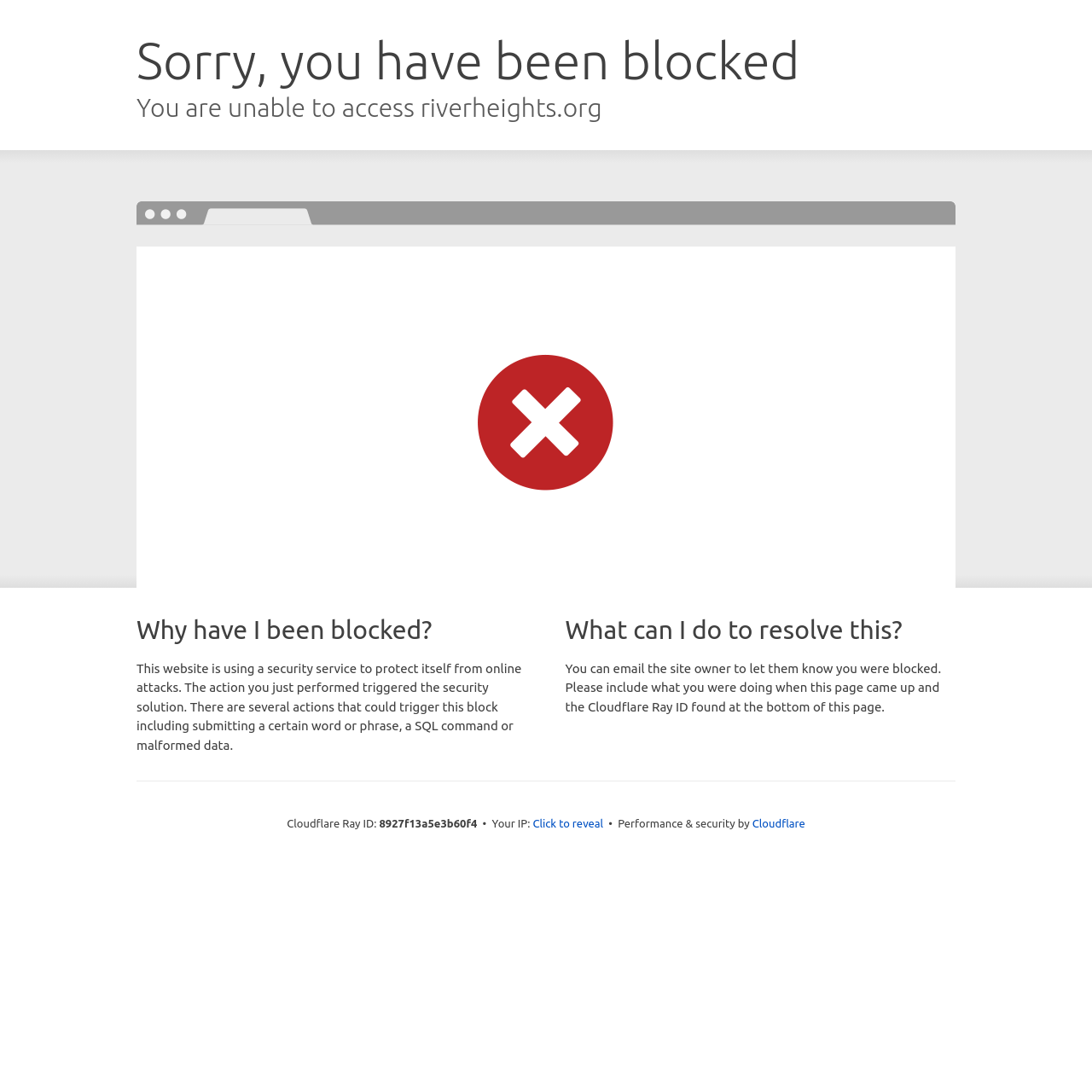What is the primary heading on this webpage?

Sorry, you have been blocked